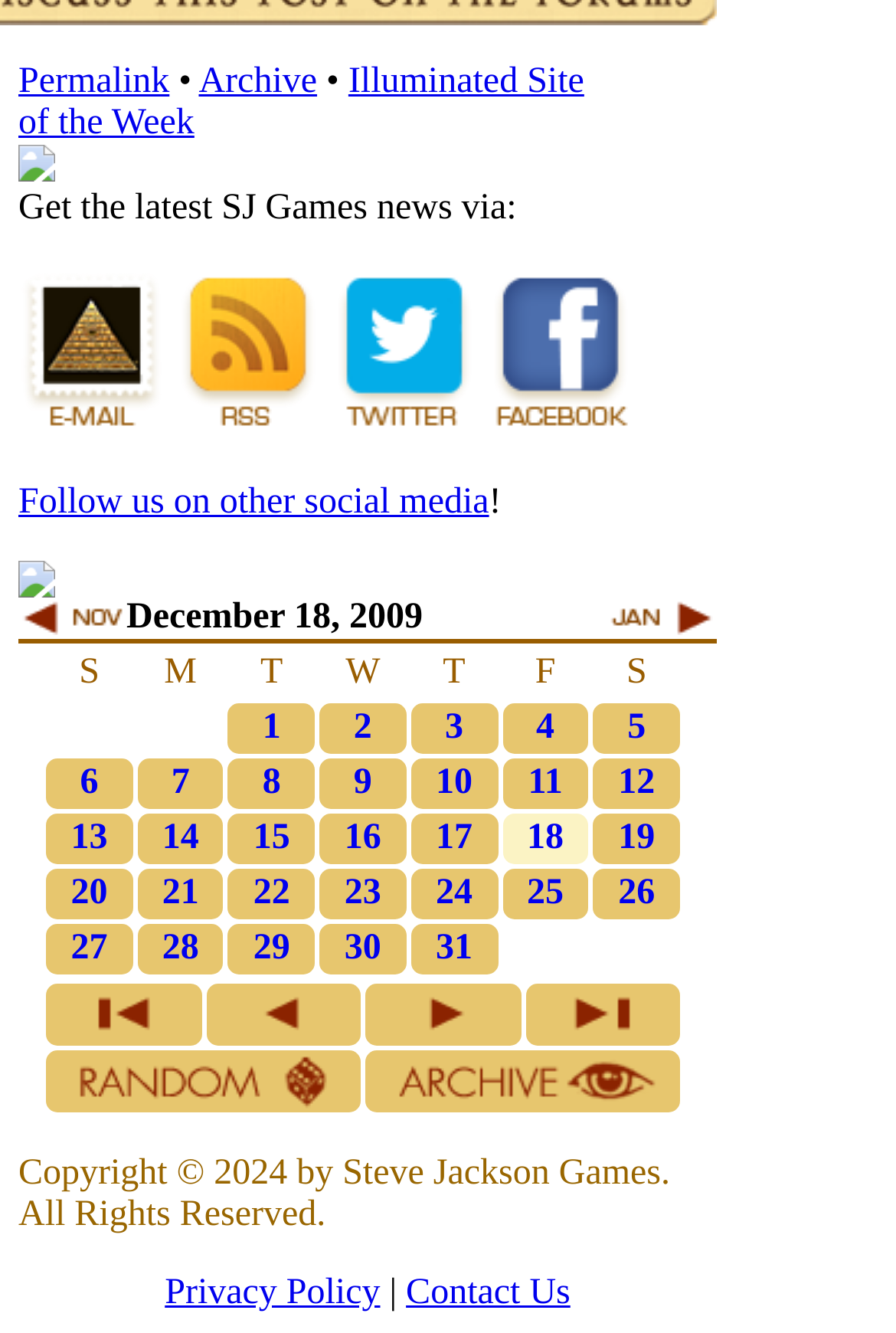How many social media platforms are listed?
Answer the question with a detailed explanation, including all necessary information.

I counted the number of links with images of social media platforms, which are 'Illuminator by E-mail', 'RSS', 'Twitter', 'Facebook', and 'Follow us on other social media'. There are 5 in total.